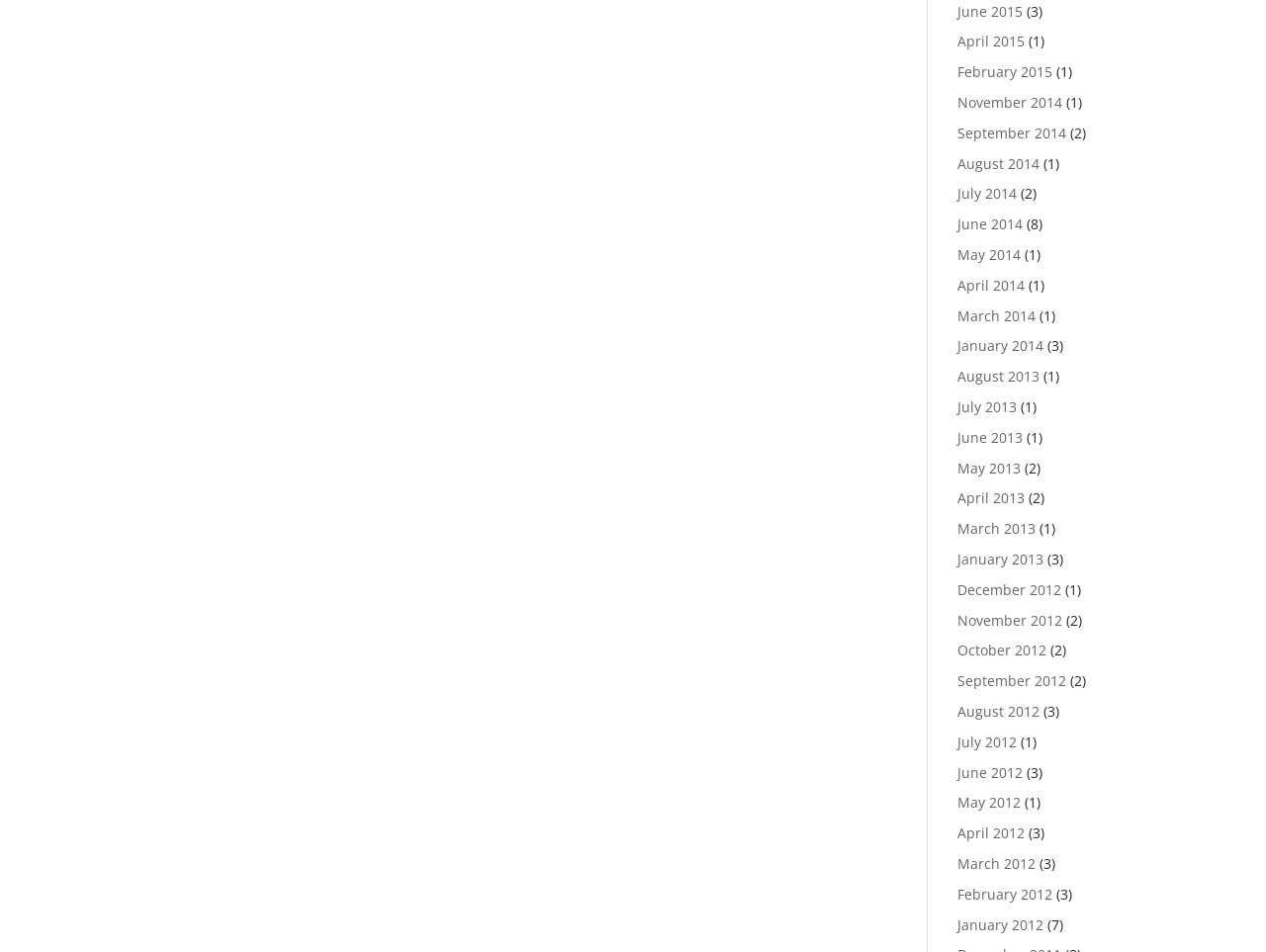Show the bounding box coordinates of the region that should be clicked to follow the instruction: "Browse February 2015 posts."

[0.756, 0.066, 0.831, 0.085]